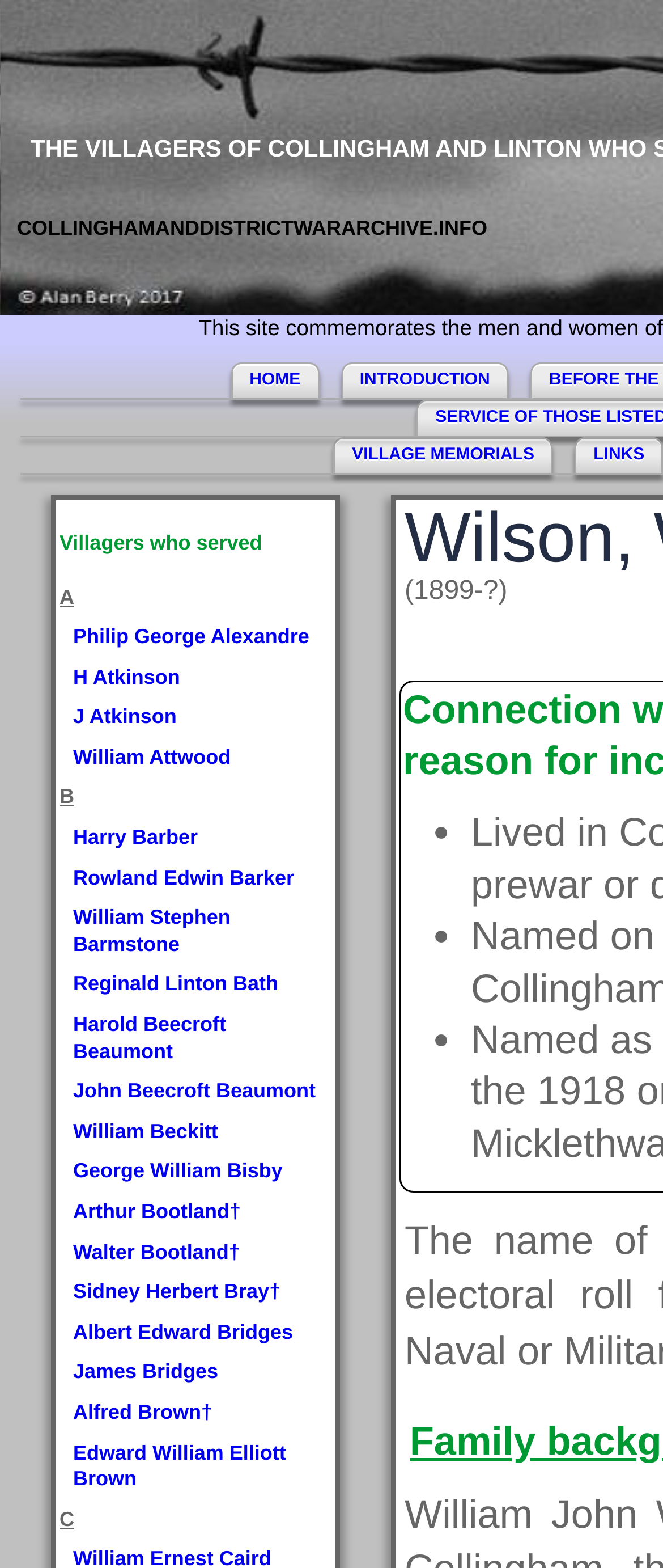Give a full account of the webpage's elements and their arrangement.

The webpage is about Collingham and Linton in World War One. At the top, there are four links: "HOME", "INTRODUCTION", "VILLAGE MEMORIALS", and "LINKS", aligned horizontally. Below these links, there is a heading "Villagers who served". 

Under the heading, there is a list of names, organized alphabetically by surname. The list starts with "A" and has several links to individual names, such as "Philip George Alexandre", "H Atkinson", and "J Atkinson". The list continues with "B", featuring links to names like "Harry Barber", "Rowland Edwin Barker", and "William Stephen Barmstone". This pattern continues with "C" and more links to individual names.

To the right of the list, there are a few additional elements. There is a static text "(1899-?)" and a non-breaking space character. Below these, there are three list markers, each represented by a bullet point.